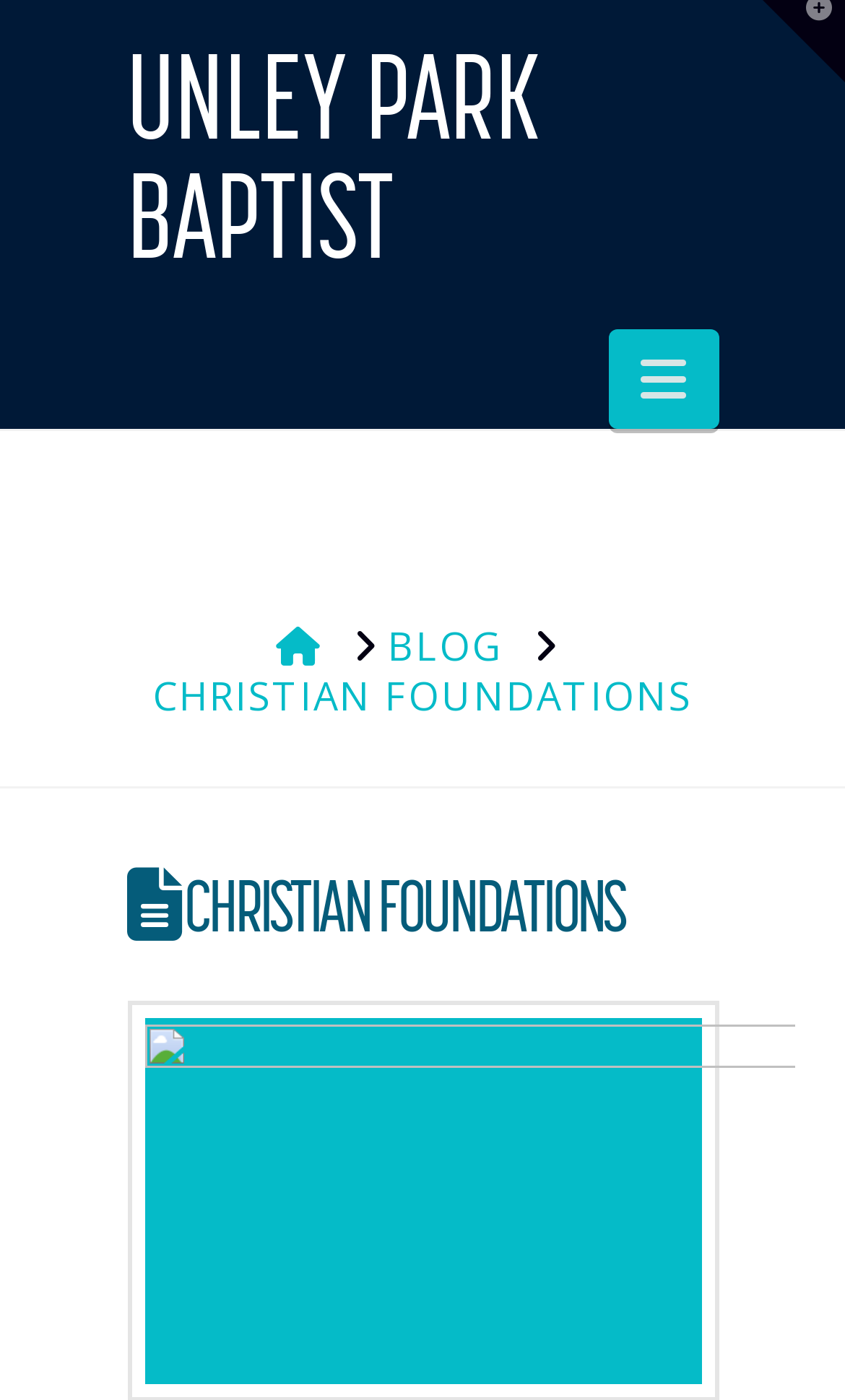What is the purpose of the button at the top-right corner?
Use the image to give a comprehensive and detailed response to the question.

The button element at the top-right corner controls an element with the ID 'x-widgetbar', suggesting that it is used to toggle the widget bar.